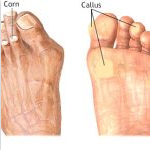Provide a brief response to the question below using a single word or phrase: 
Why is understanding foot conditions important for certain individuals?

Diabetes